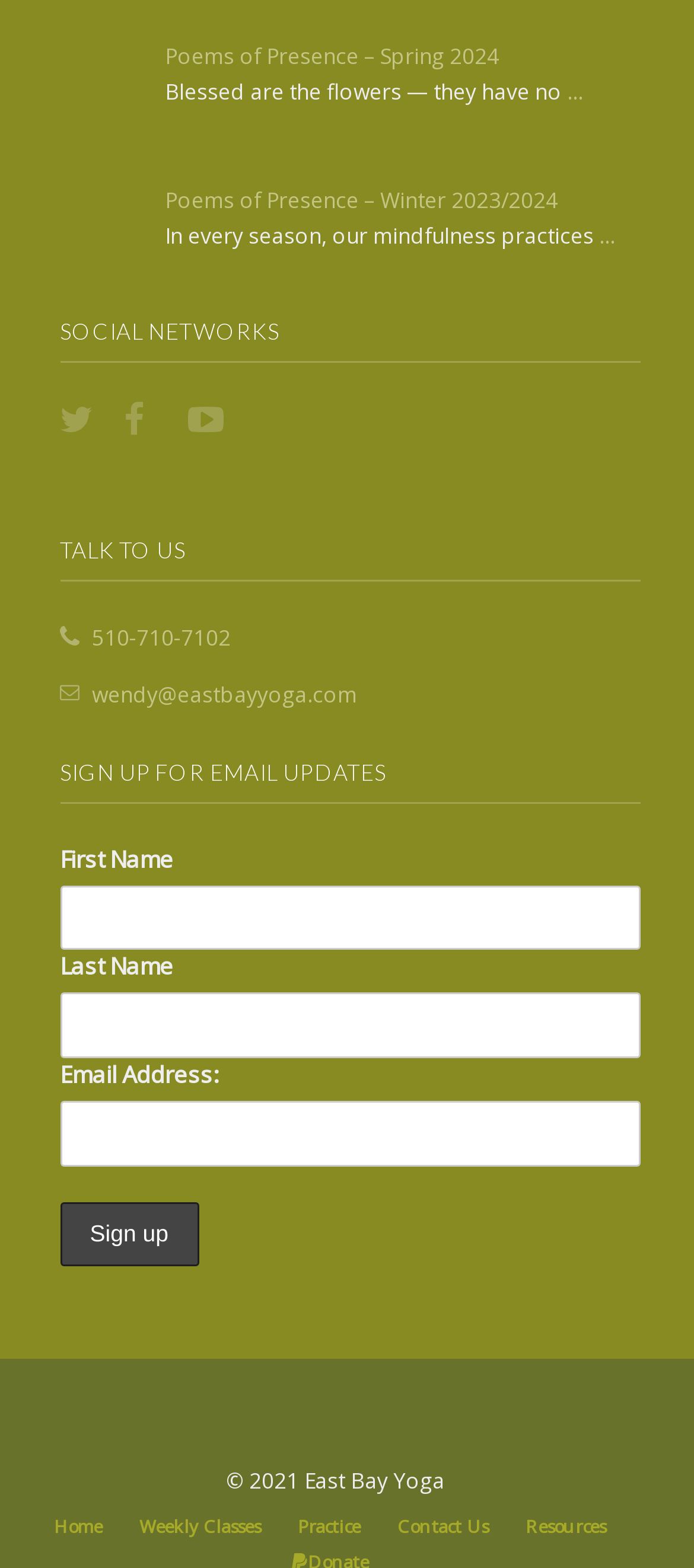Find the bounding box coordinates for the HTML element described in this sentence: "parent_node: Last Name name="LNAME"". Provide the coordinates as four float numbers between 0 and 1, in the format [left, top, right, bottom].

[0.086, 0.633, 0.923, 0.675]